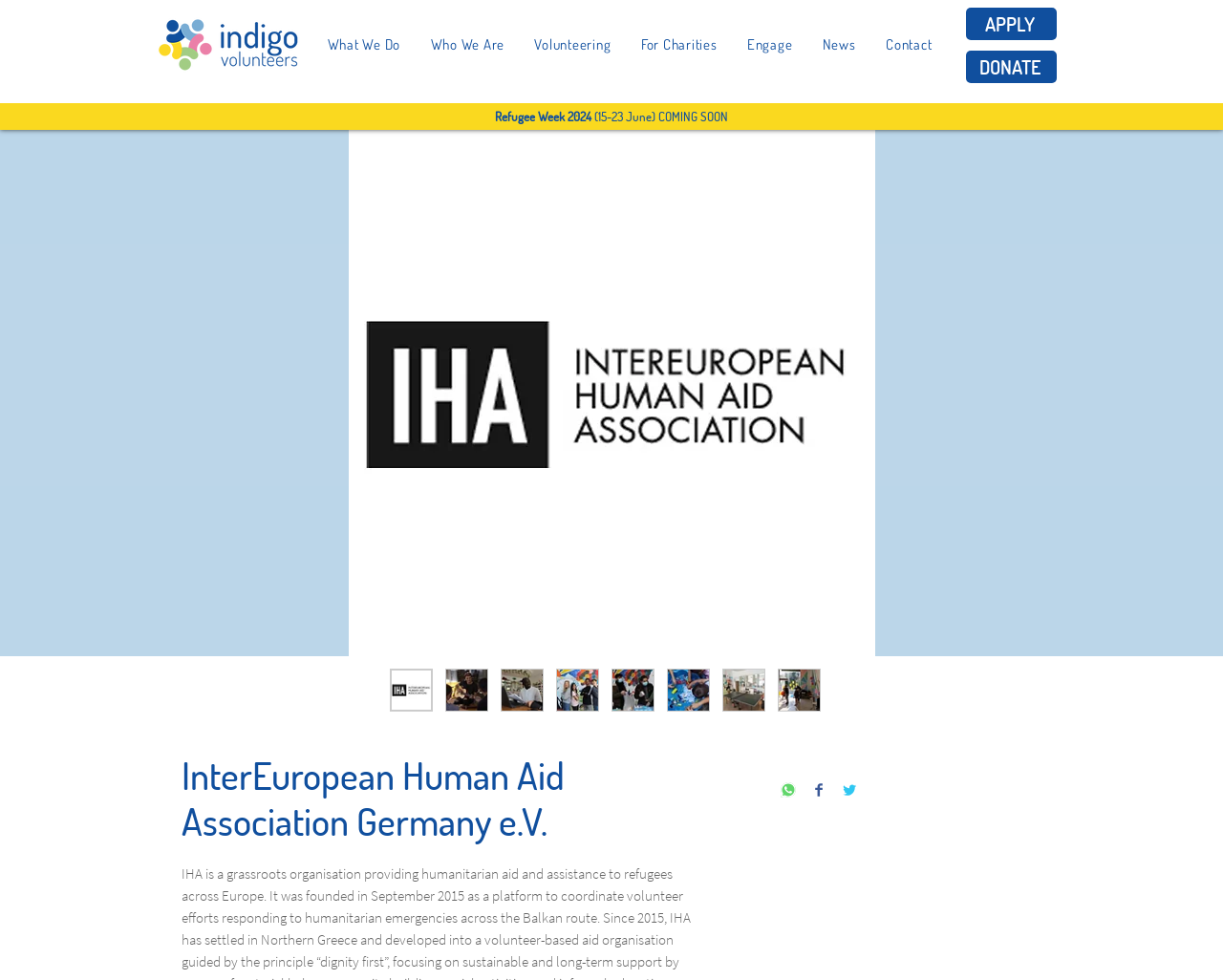Please answer the following question using a single word or phrase: What is the theme of the upcoming event?

Refugee Week 2024